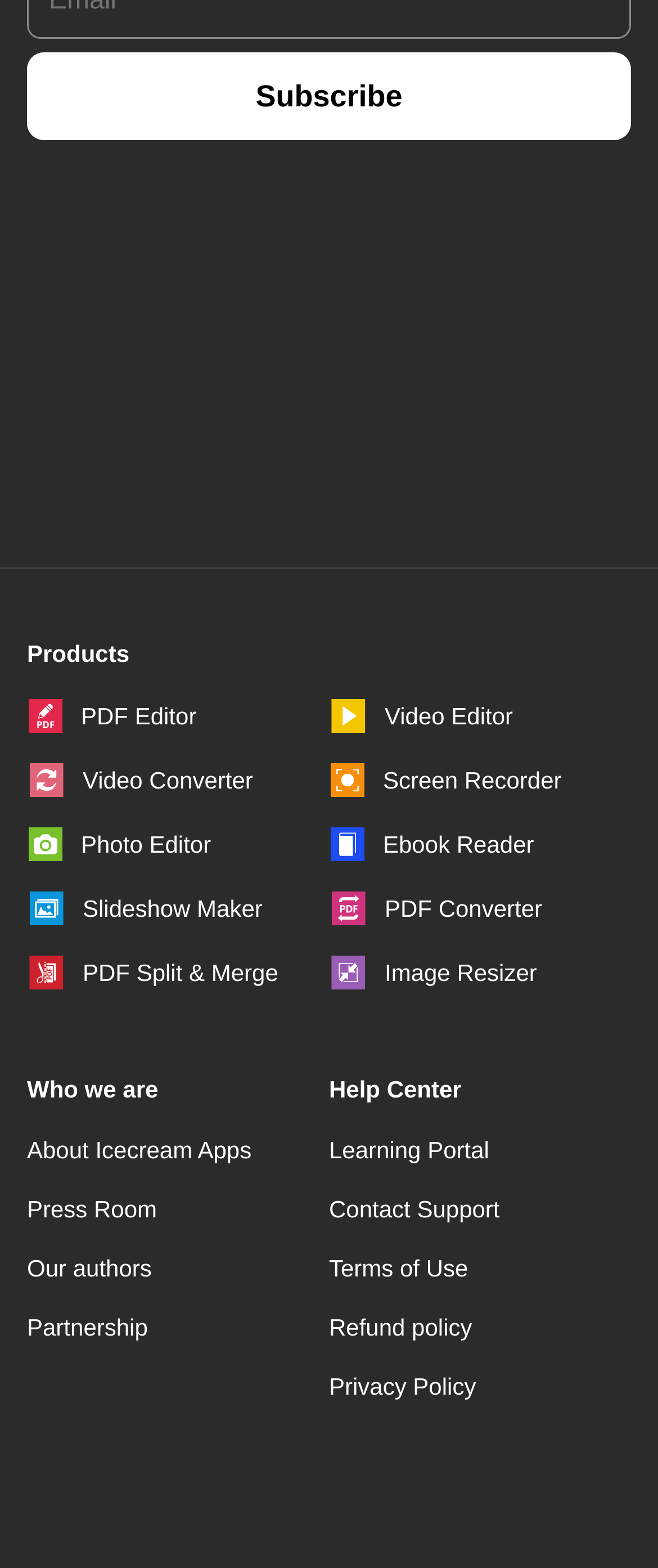Please identify the coordinates of the bounding box that should be clicked to fulfill this instruction: "Go to My account".

None